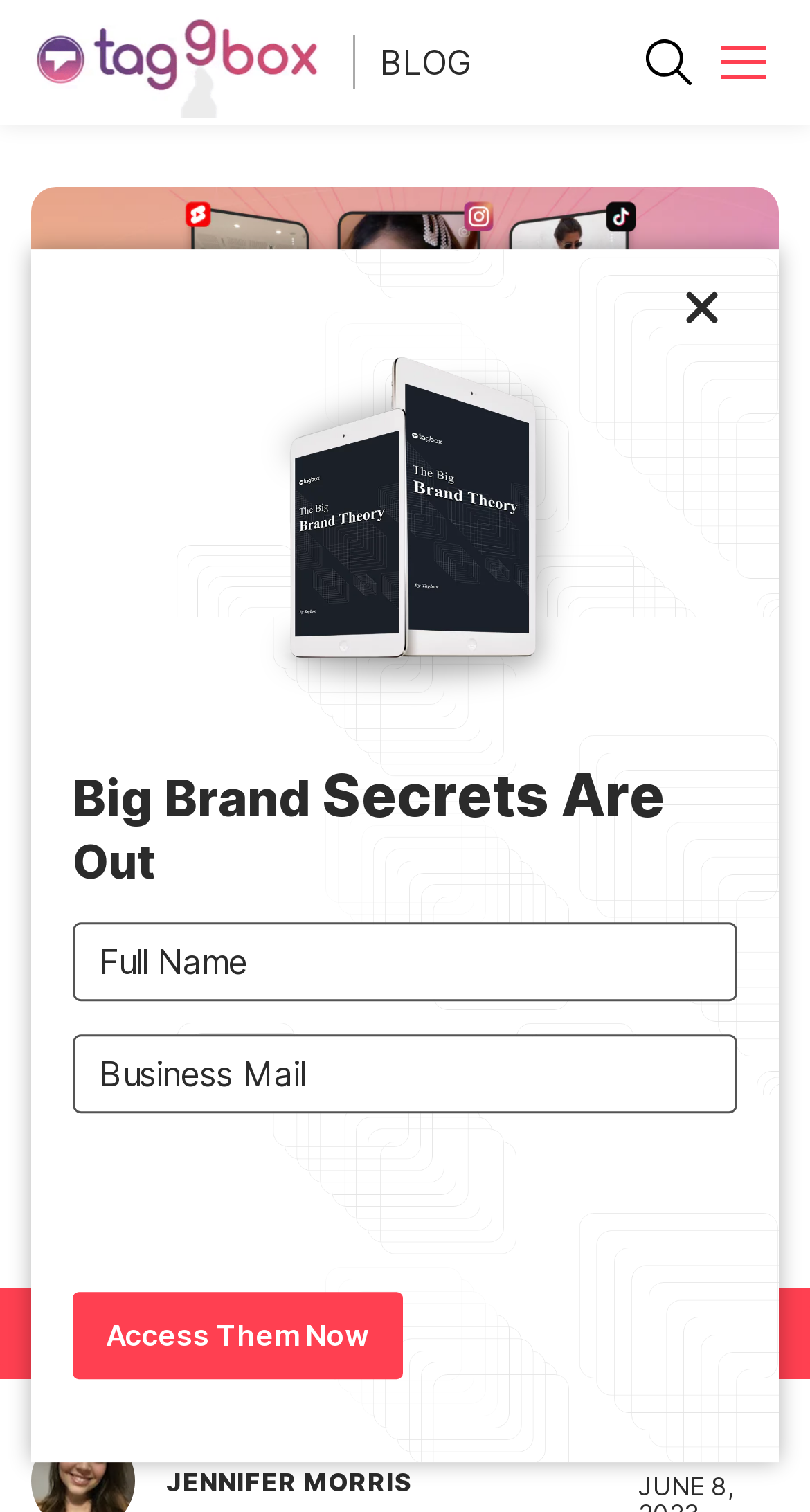Highlight the bounding box coordinates of the region I should click on to meet the following instruction: "Explore 'Wealth Building'".

None